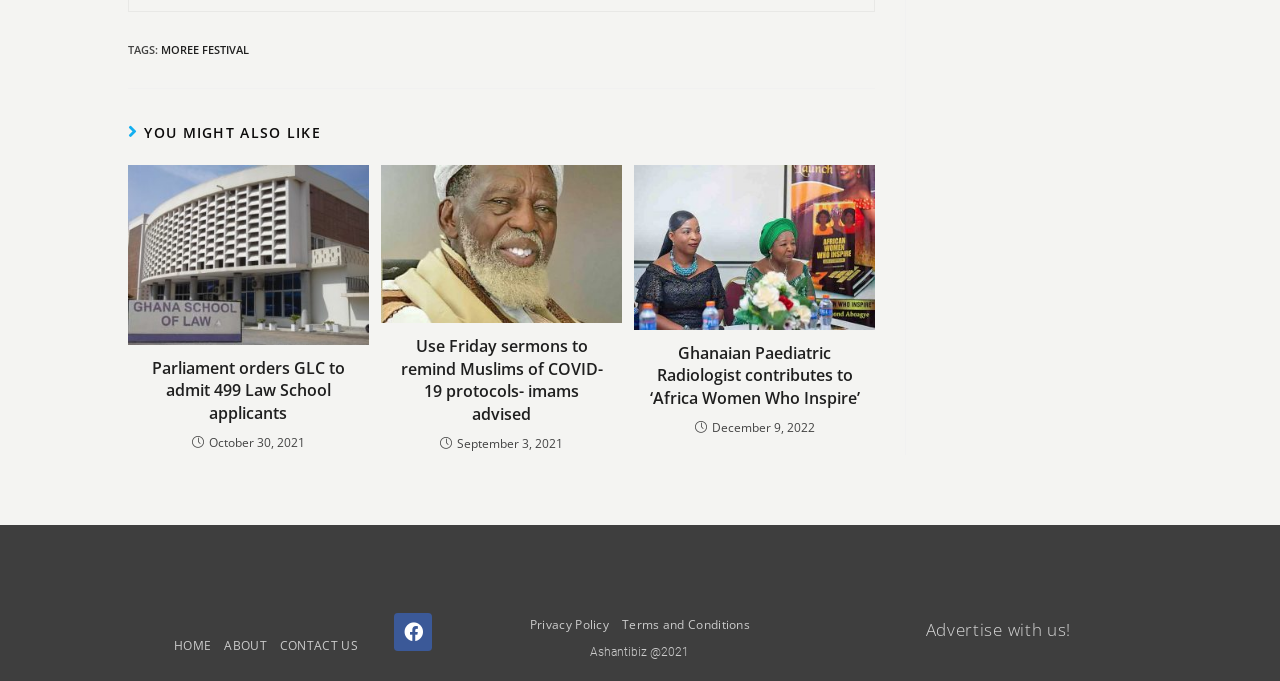What is the copyright year of the webpage?
Based on the image, answer the question with as much detail as possible.

I looked at the contentinfo element [22] and found the StaticText element [404] with the text 'Ashantibiz @2021', which indicates the copyright year of the webpage.